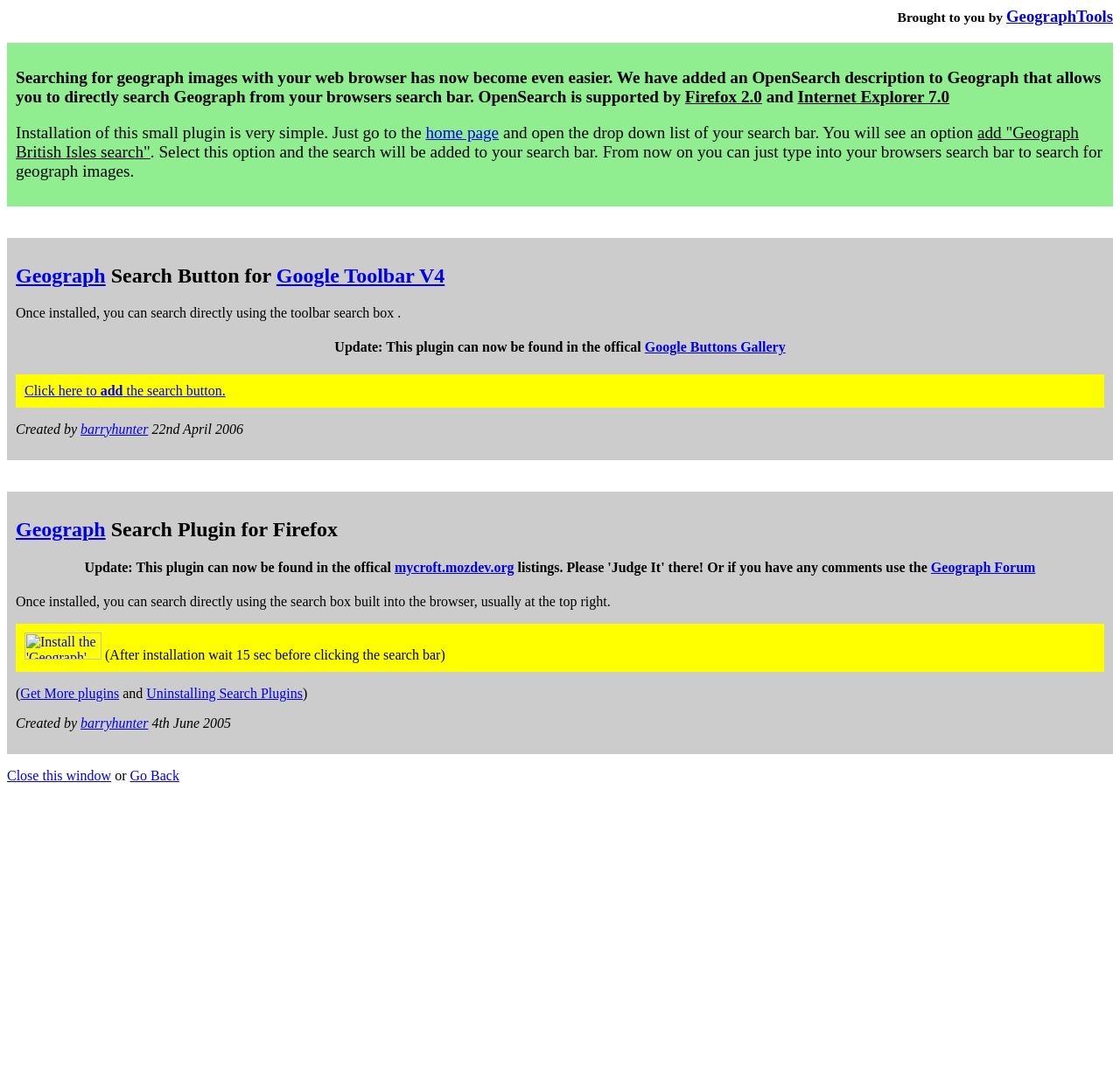For the given element description Google Buttons Gallery, determine the bounding box coordinates of the UI element. The coordinates should follow the format (top-left x, top-left y, bottom-right x, bottom-right y) and be within the range of 0 to 1.

[0.576, 0.318, 0.701, 0.332]